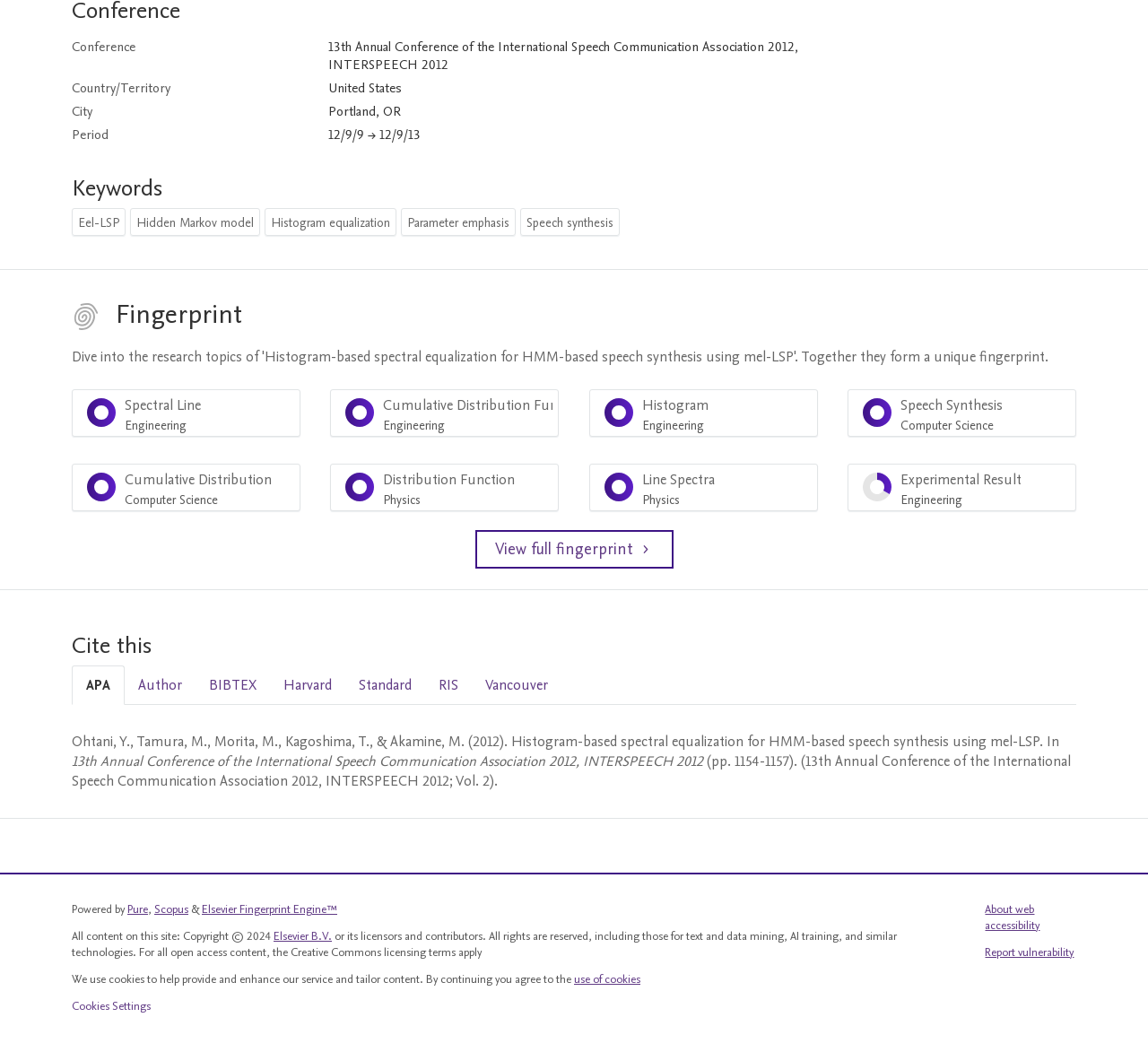Please find the bounding box coordinates in the format (top-left x, top-left y, bottom-right x, bottom-right y) for the given element description. Ensure the coordinates are floating point numbers between 0 and 1. Description: Scopus

[0.134, 0.857, 0.164, 0.872]